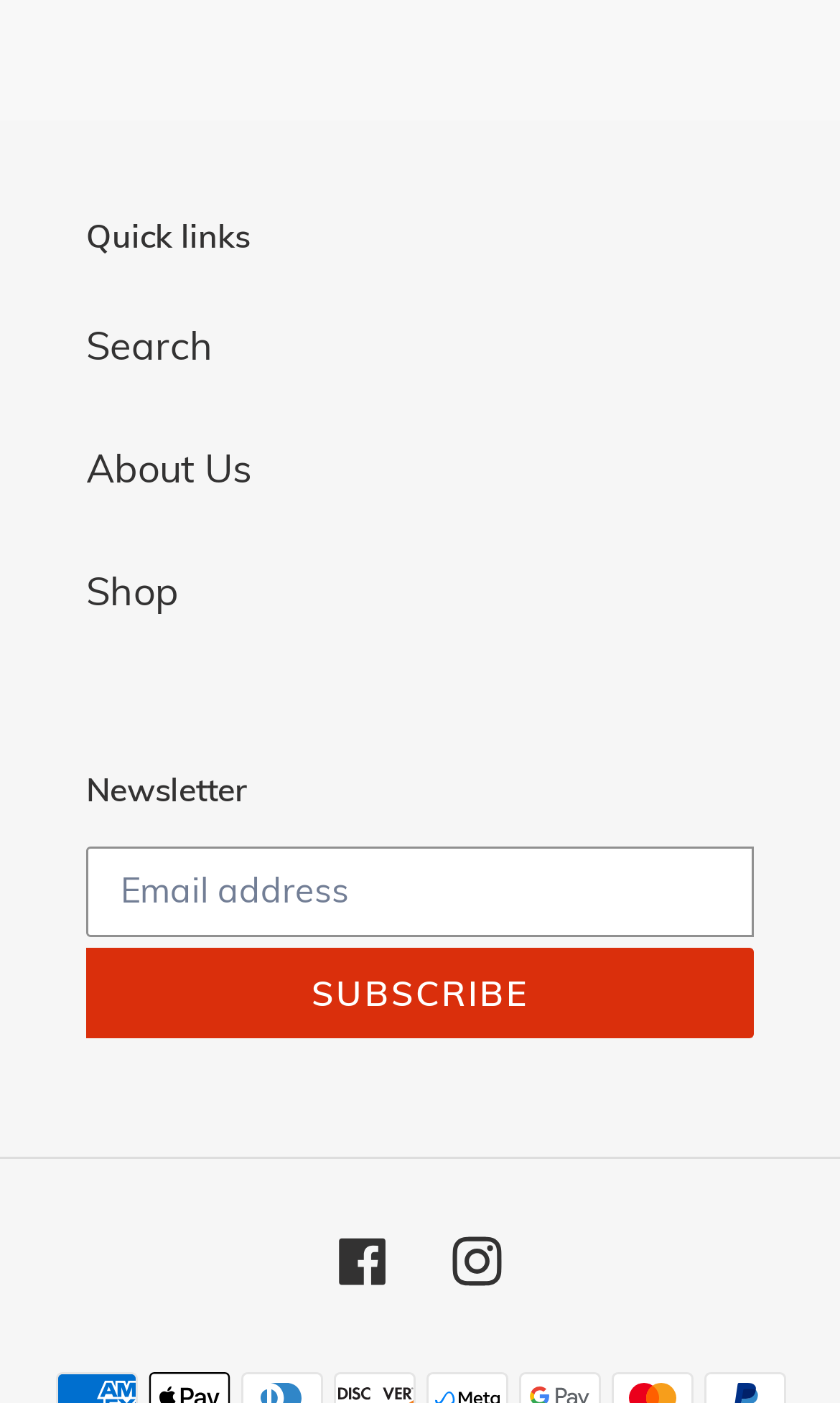Respond with a single word or phrase to the following question: What is the first quick link?

Search